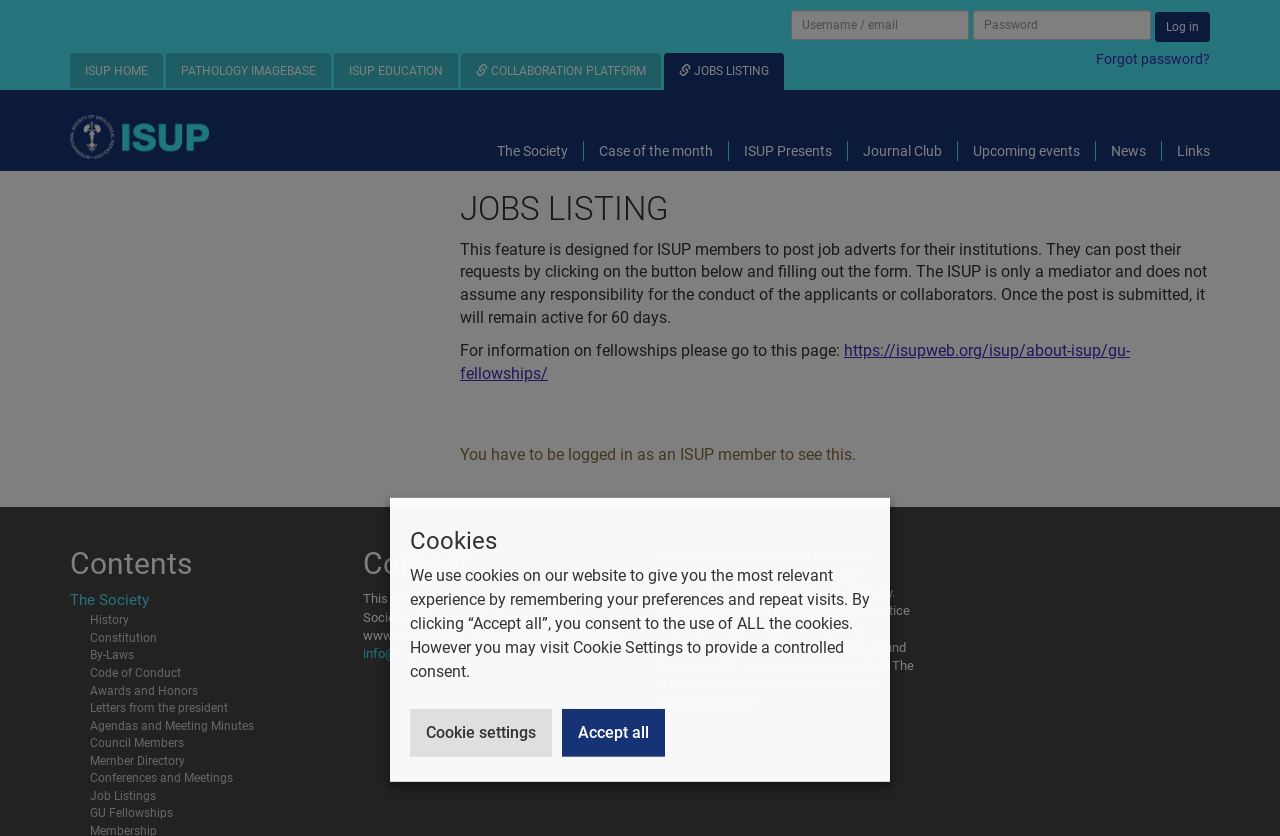Identify the bounding box coordinates of the clickable region necessary to fulfill the following instruction: "log in". The bounding box coordinates should be four float numbers between 0 and 1, i.e., [left, top, right, bottom].

[0.902, 0.014, 0.945, 0.05]